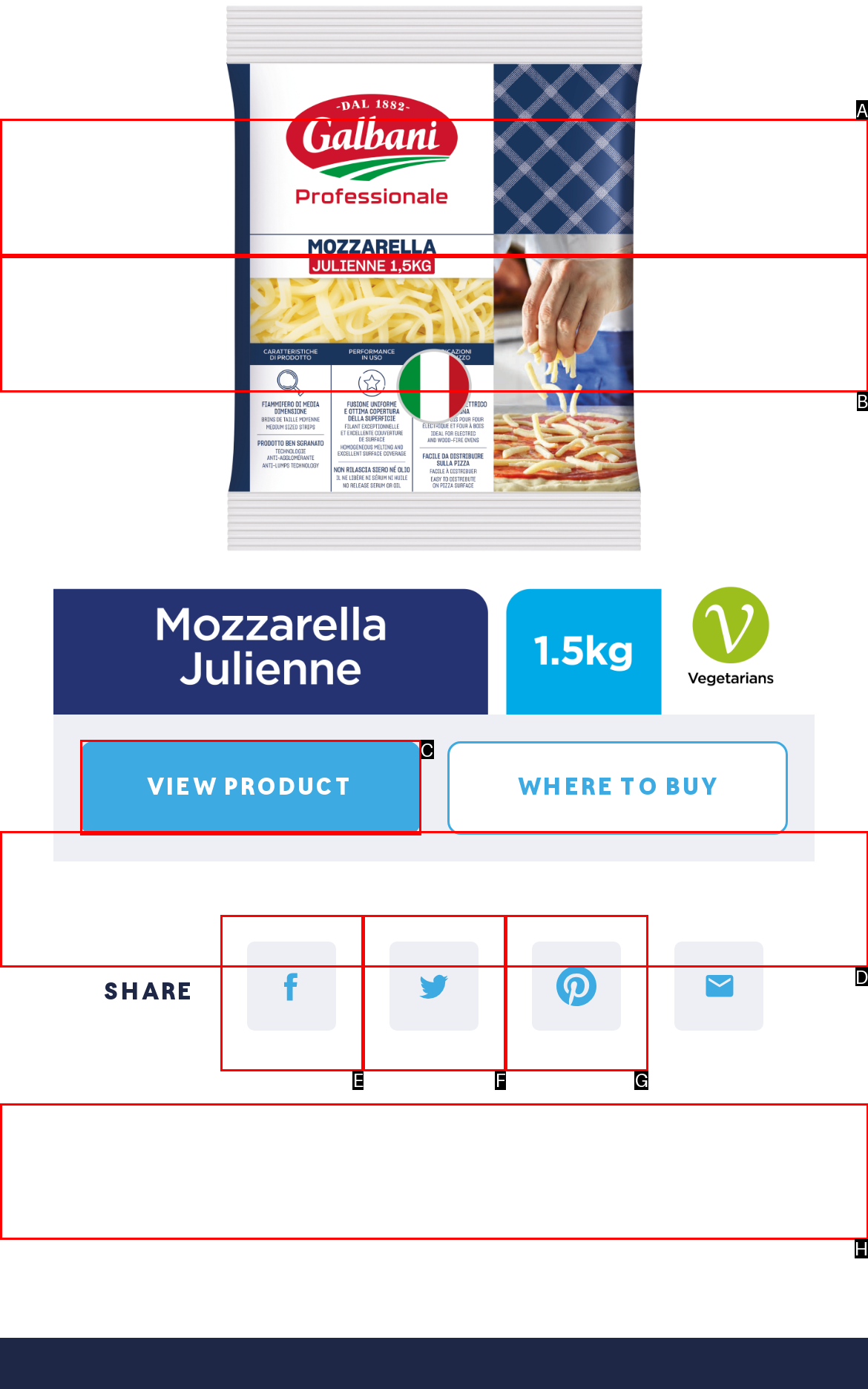What letter corresponds to the UI element to complete this task: Browse British portfolio
Answer directly with the letter.

A